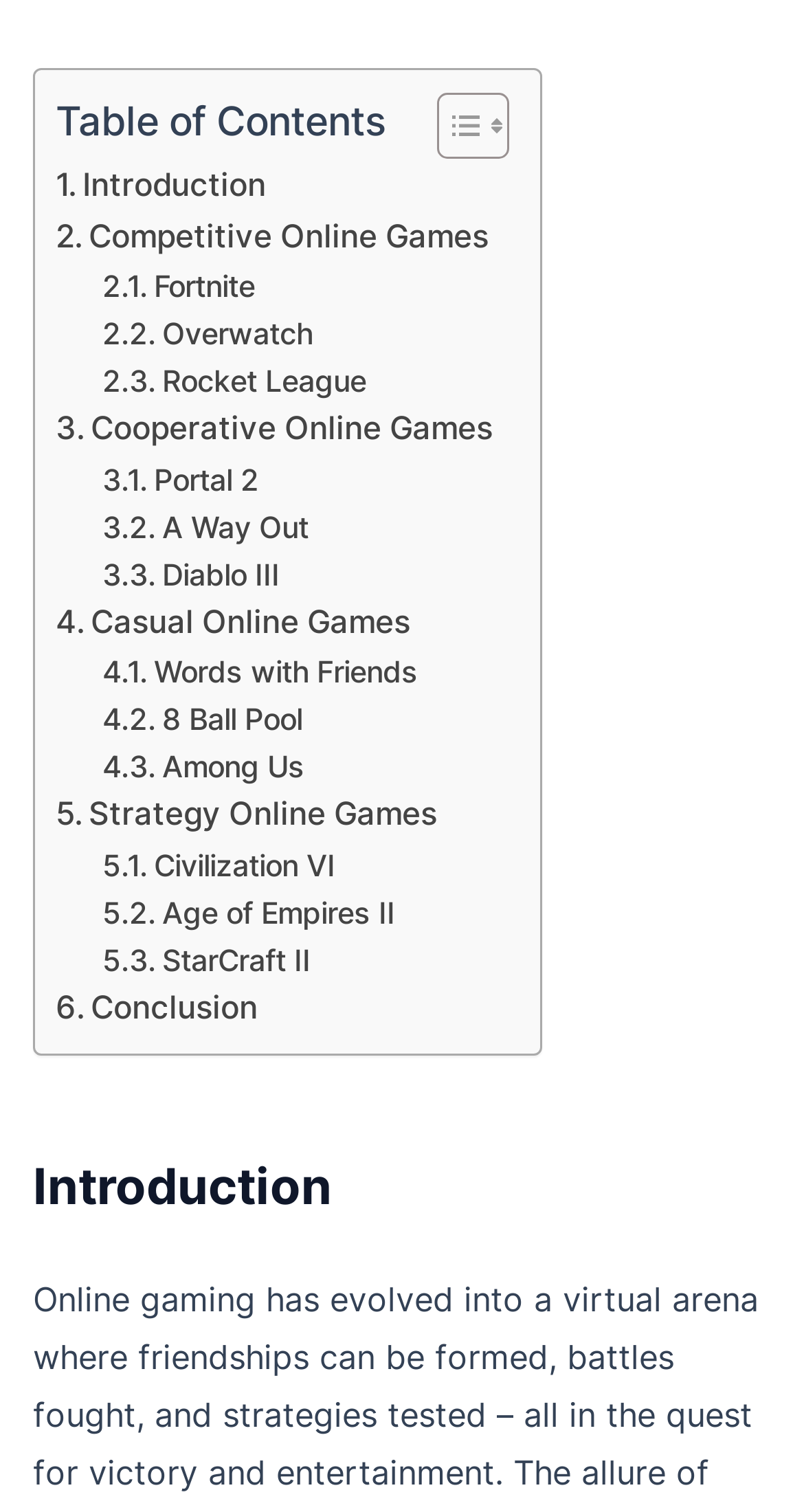Select the bounding box coordinates of the element I need to click to carry out the following instruction: "Call the phone number".

None